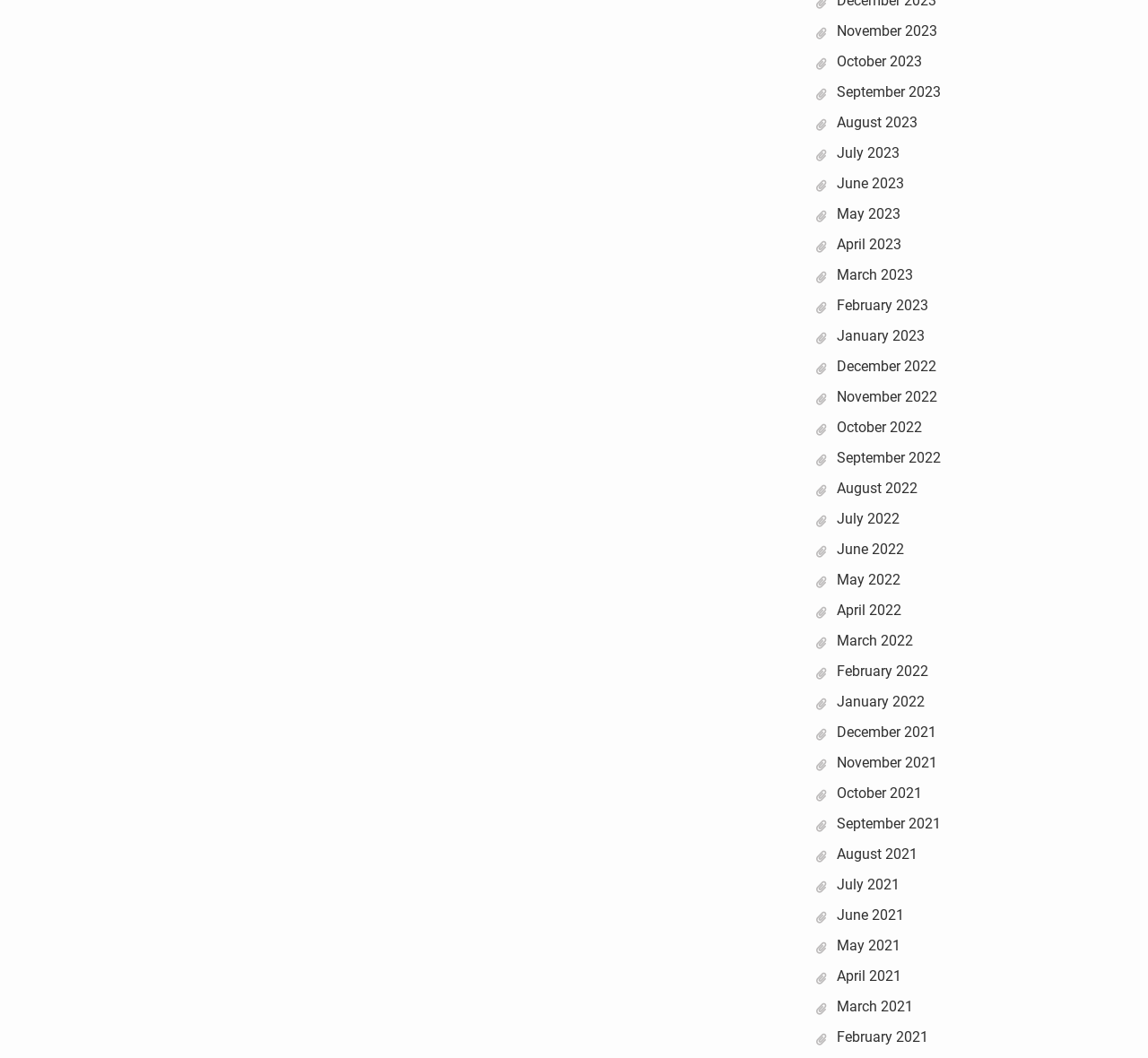Are the months listed in chronological order?
Using the image, respond with a single word or phrase.

Yes